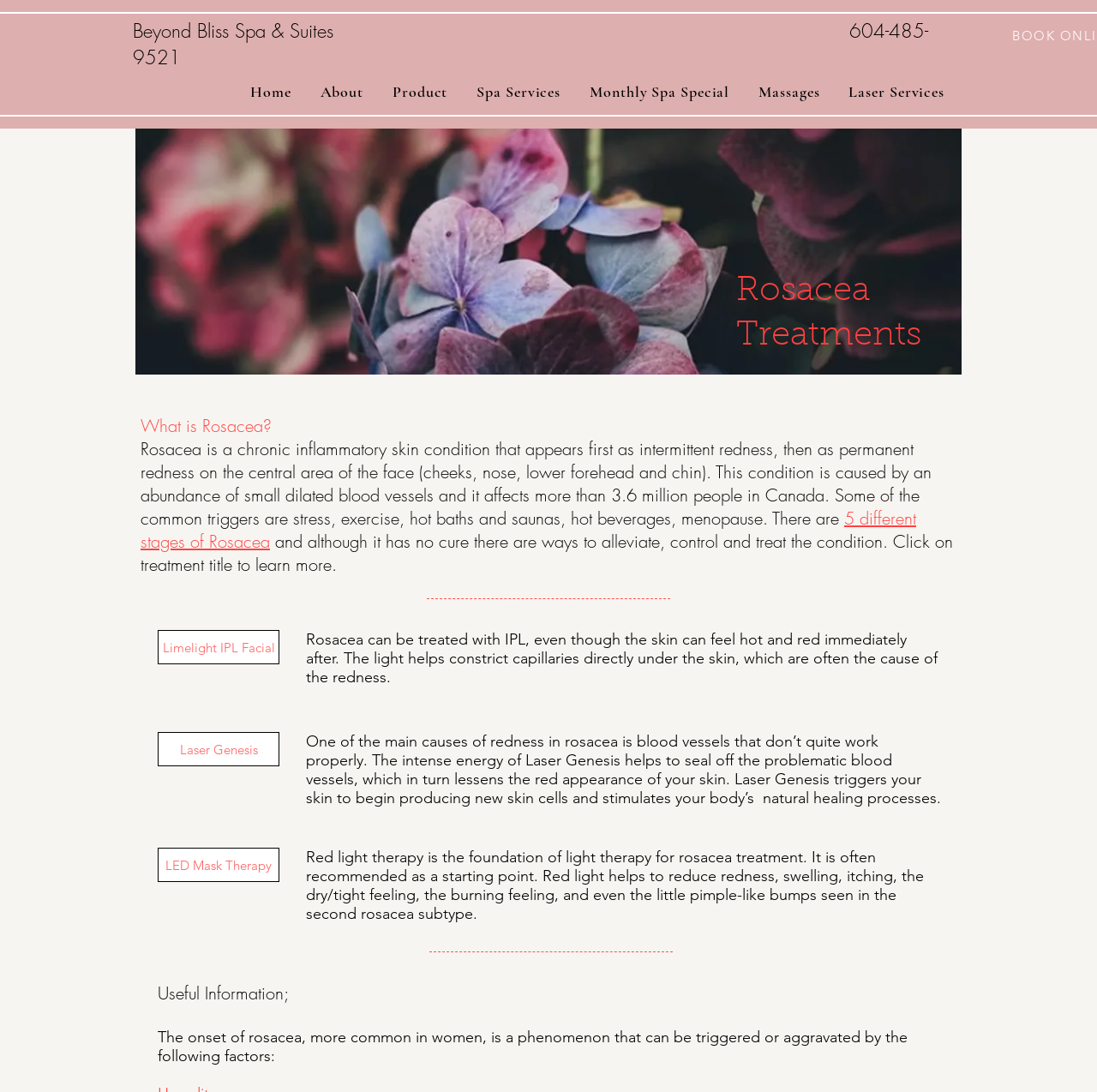Produce a meticulous description of the webpage.

The webpage is about Rosacea treatment at Beyond Bliss Spa & Suites. At the top, there is a heading with the spa's name and phone number. Below it, there is a navigation menu with links to different sections of the website, including Home, About, Product, Spa Services, and more.

On the left side of the page, there is an image of a hydrangea flower. To the right of the image, there is a section about Rosacea treatments, with a heading and a brief description of the condition. Below this section, there are three links to specific treatment options: Limelight IPL Facial, Laser Genesis, and LED Mask Therapy.

Underneath these links, there are three paragraphs of text describing how each of these treatments can help with Rosacea. The first paragraph explains how IPL can constrict capillaries to reduce redness, the second paragraph describes how Laser Genesis can seal off problematic blood vessels, and the third paragraph discusses the benefits of red light therapy.

At the bottom of the page, there is a section with useful information about Rosacea, including a list of factors that can trigger or aggravate the condition.